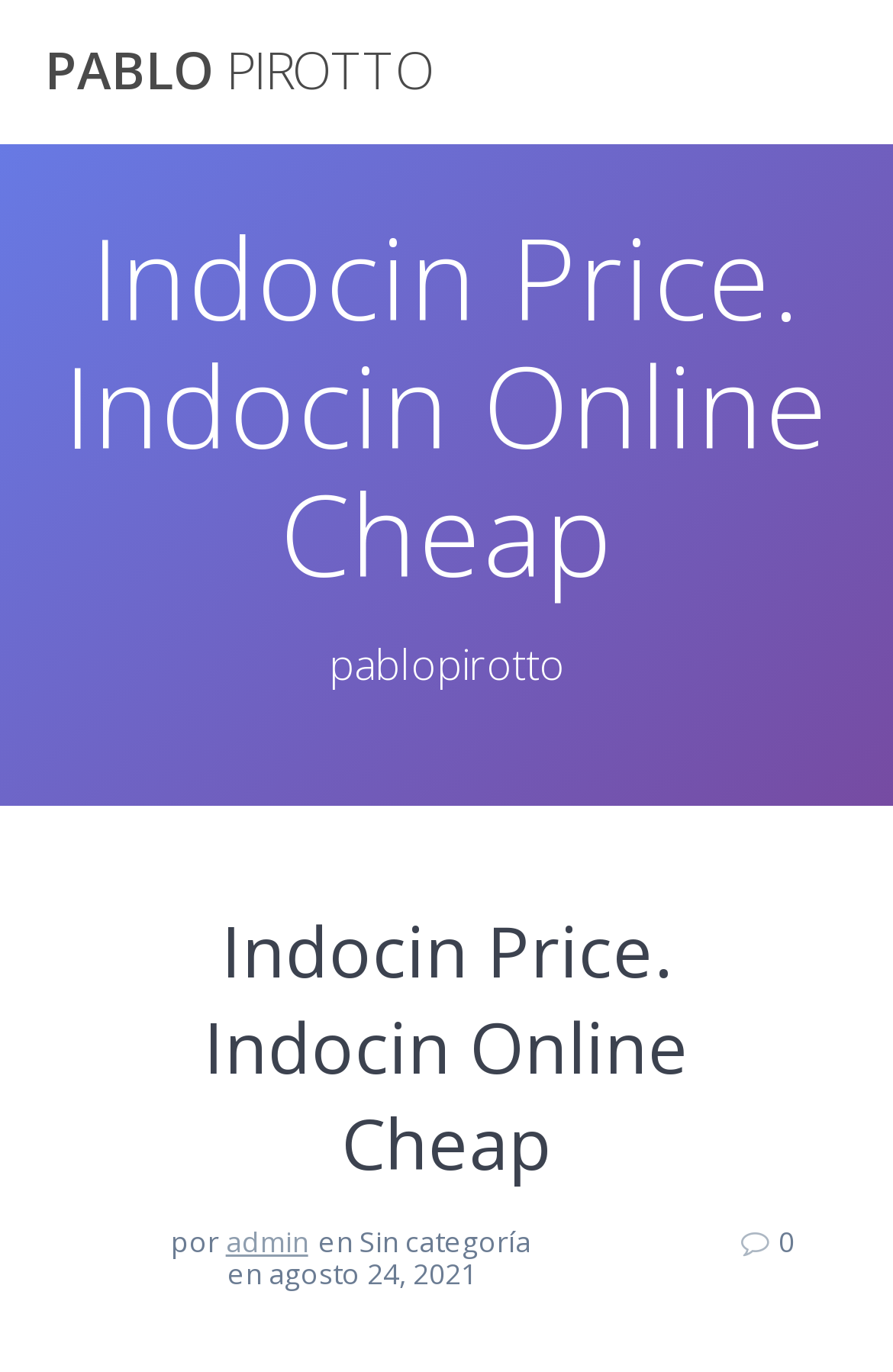What is the category of the webpage?
Refer to the image and provide a thorough answer to the question.

The category of the webpage is mentioned as 'en Sin categoría' which is a static text at the bottom of the webpage.